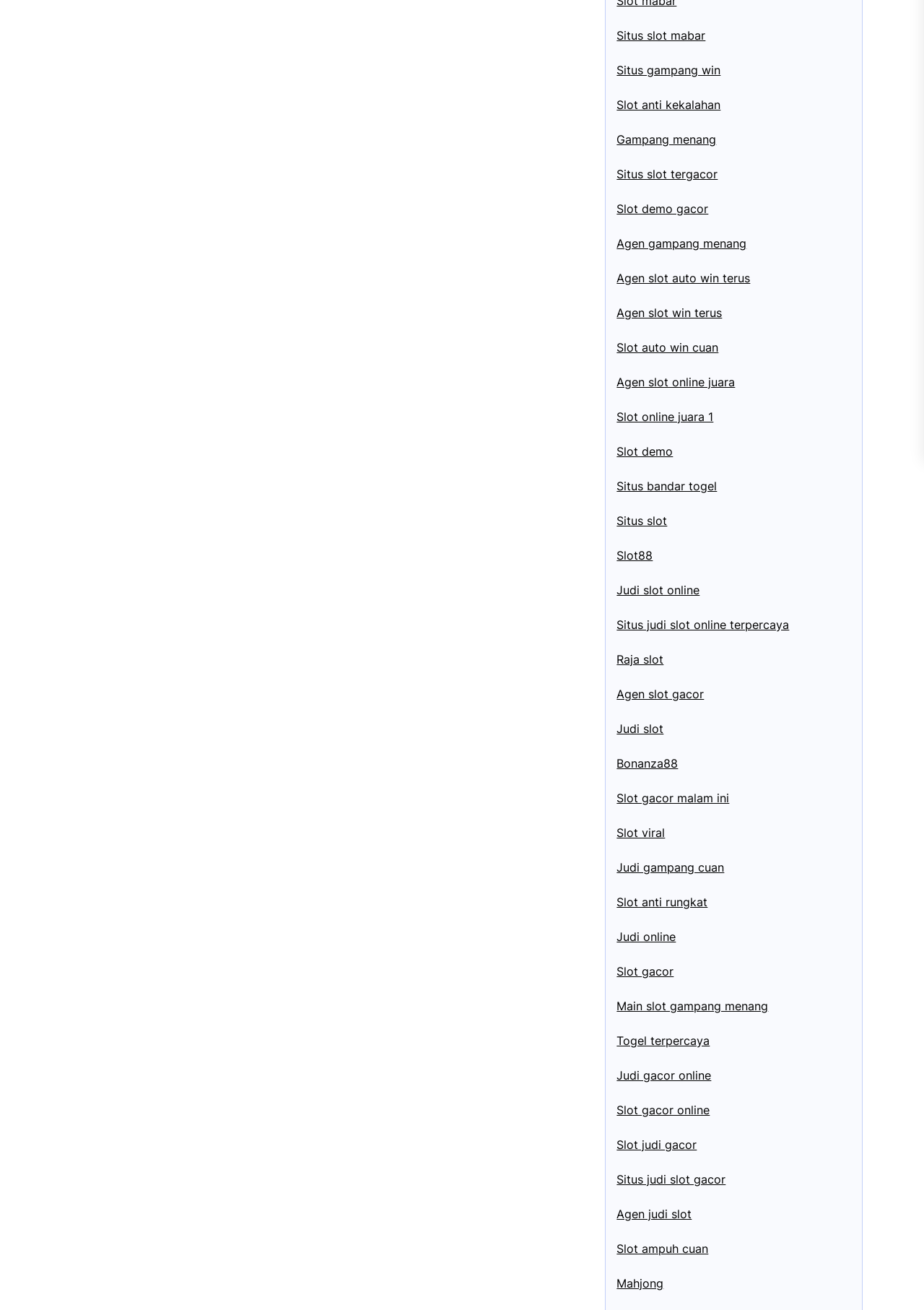Locate and provide the bounding box coordinates for the HTML element that matches this description: "Situs slot".

[0.667, 0.392, 0.722, 0.403]